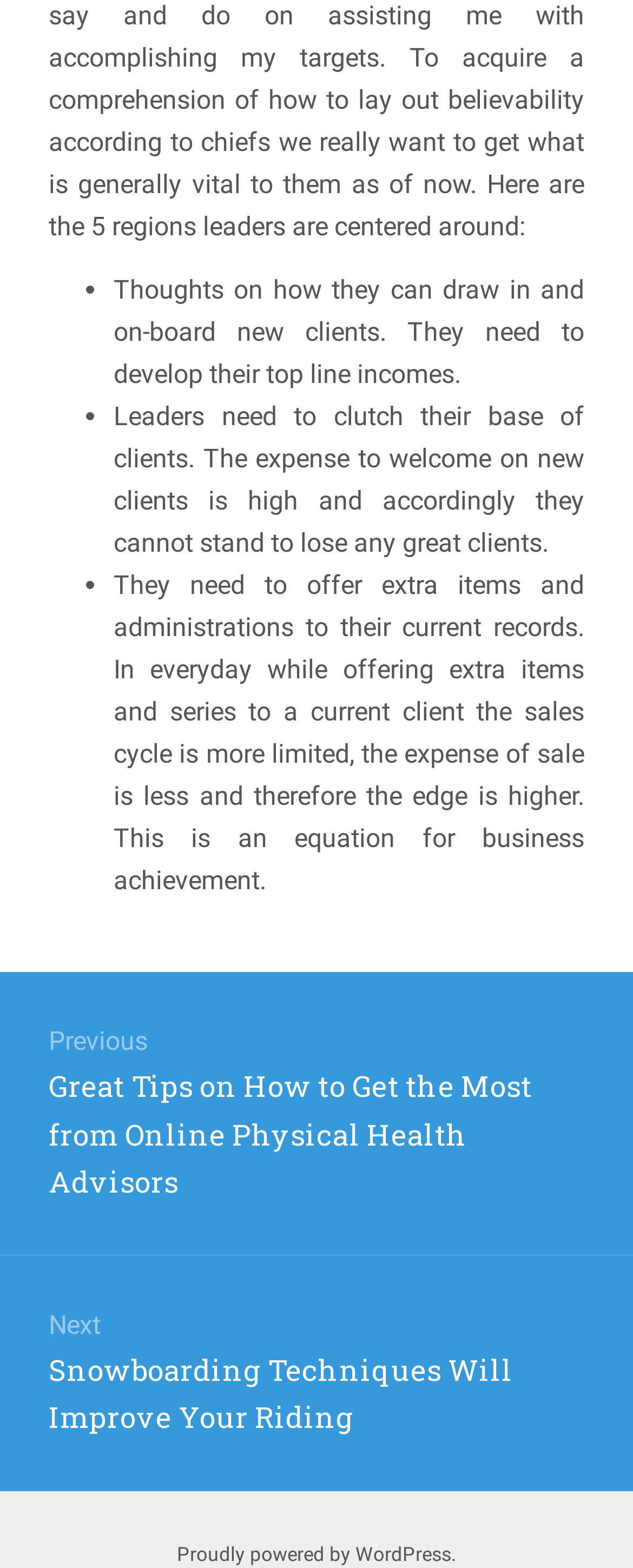What is the purpose of offering extra items to current clients?
Based on the image content, provide your answer in one word or a short phrase.

Higher edge